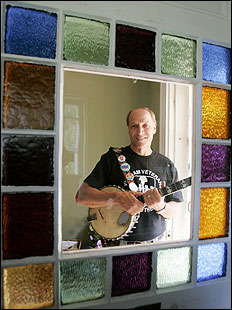Provide a short, one-word or phrase answer to the question below:
What is written on one of the buttons on Pat Scanlon's T-shirt?

I am a Veteran